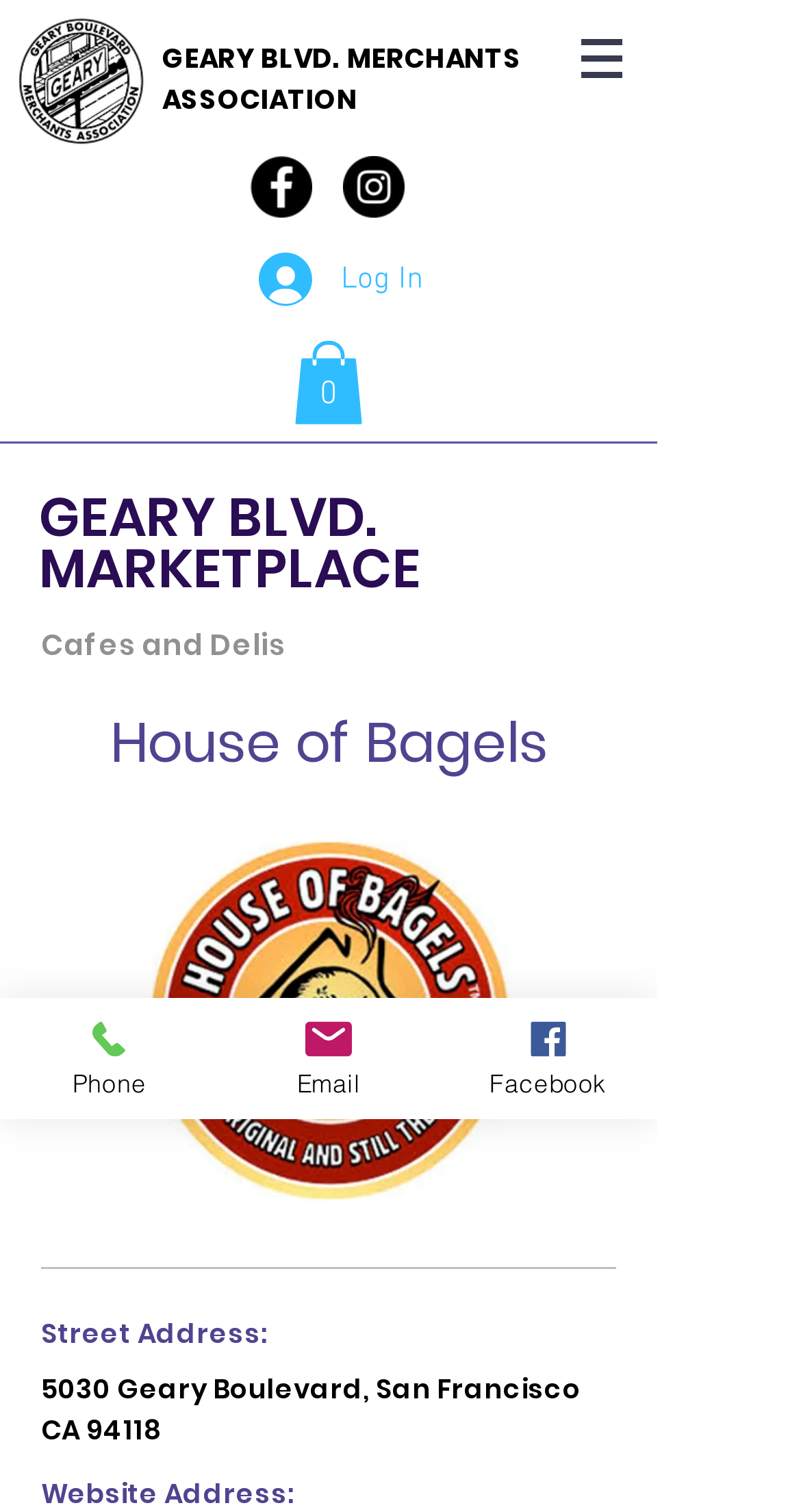Please identify the coordinates of the bounding box that should be clicked to fulfill this instruction: "Visit the House of Bagels page".

[0.033, 0.464, 0.787, 0.518]